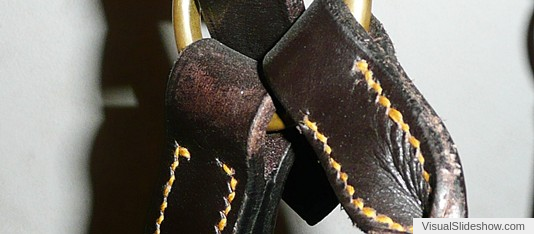Answer this question using a single word or a brief phrase:
What is the primary material of the straps?

Leather